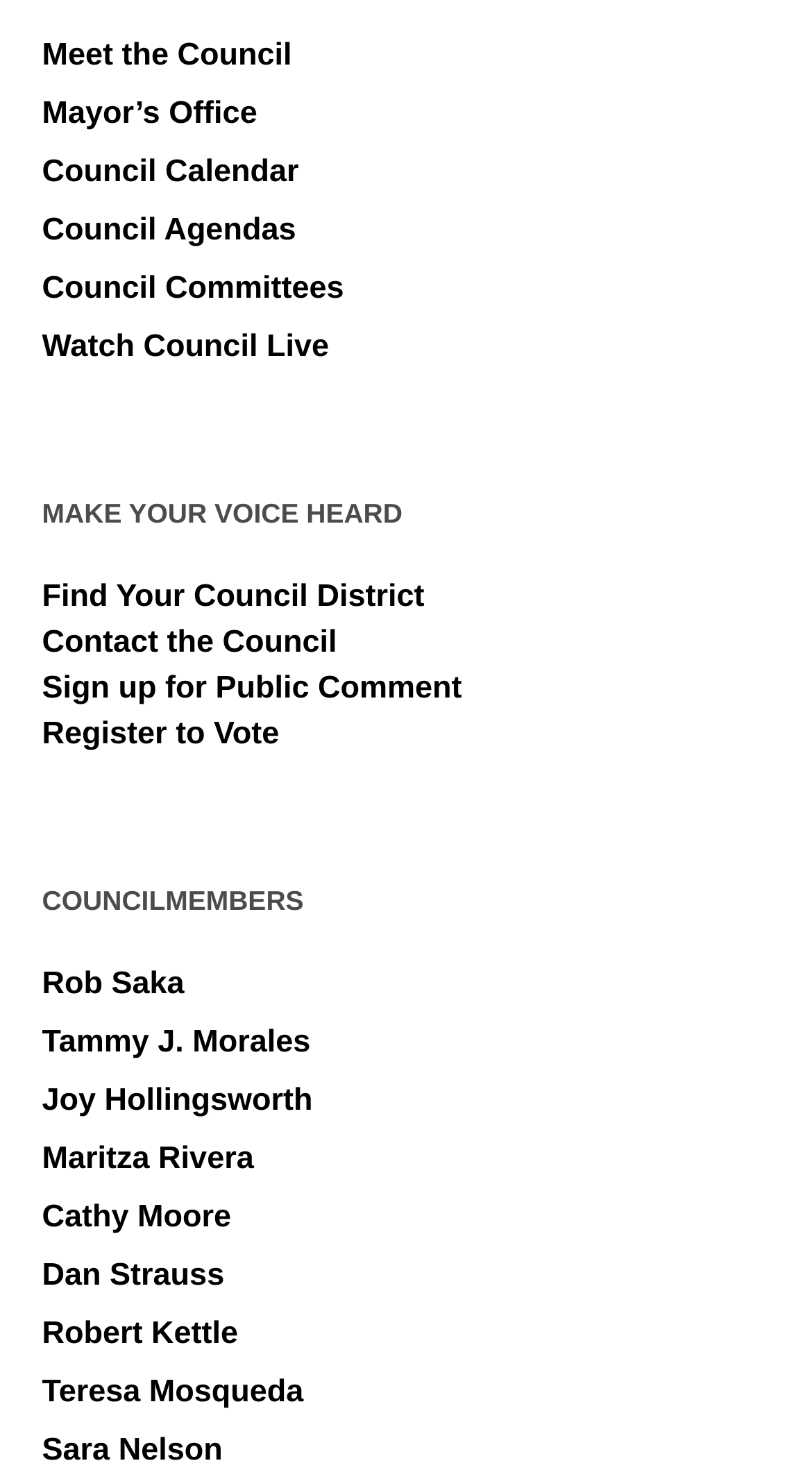What is the purpose of the 'Meet the Council' link?
Refer to the image and provide a one-word or short phrase answer.

To meet the council